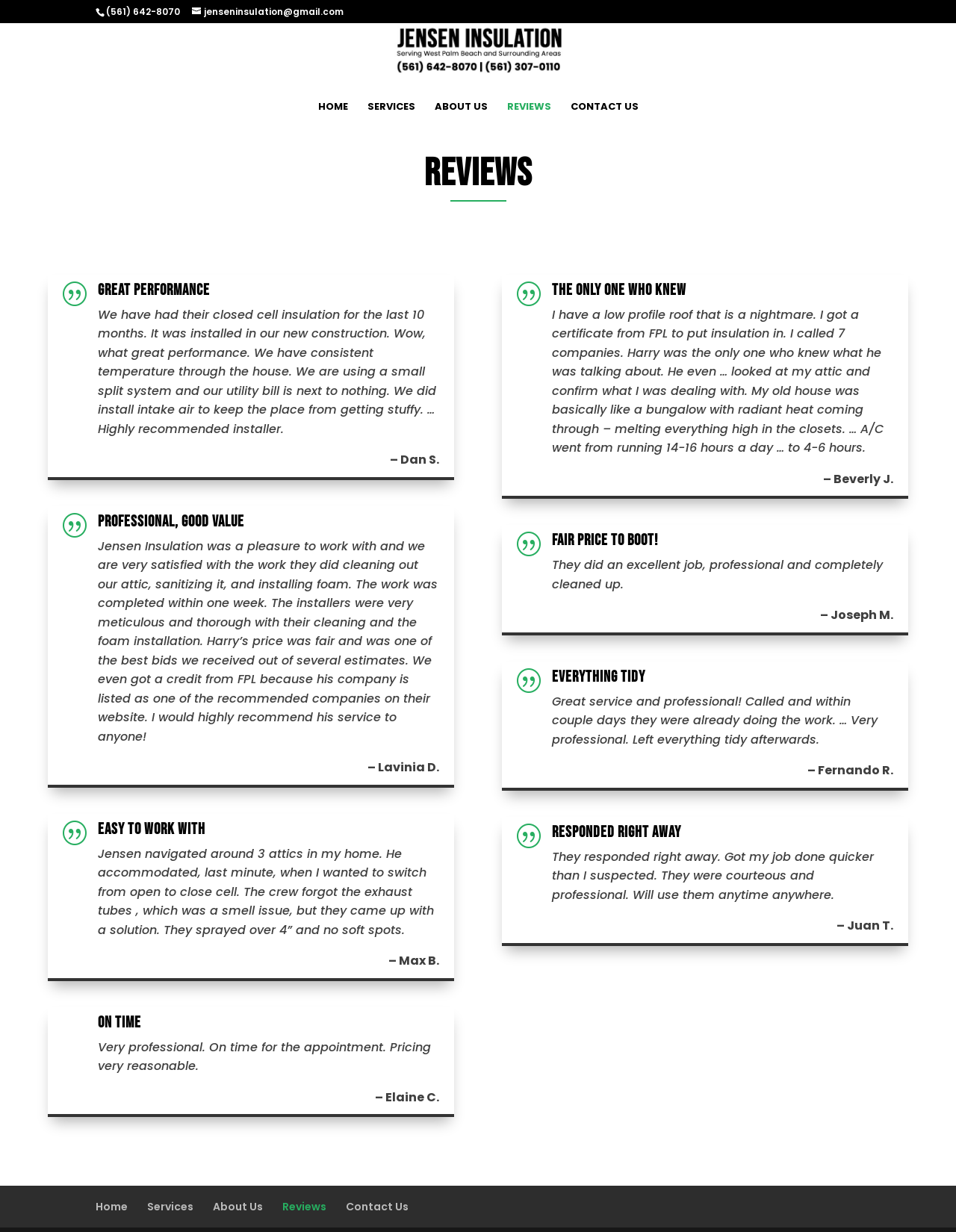Please give the bounding box coordinates of the area that should be clicked to fulfill the following instruction: "Click the 'HOME' link". The coordinates should be in the format of four float numbers from 0 to 1, i.e., [left, top, right, bottom].

[0.332, 0.082, 0.364, 0.102]